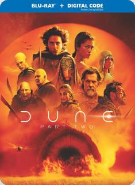Please provide a brief answer to the question using only one word or phrase: 
What is the font style of the film's title?

Sleek